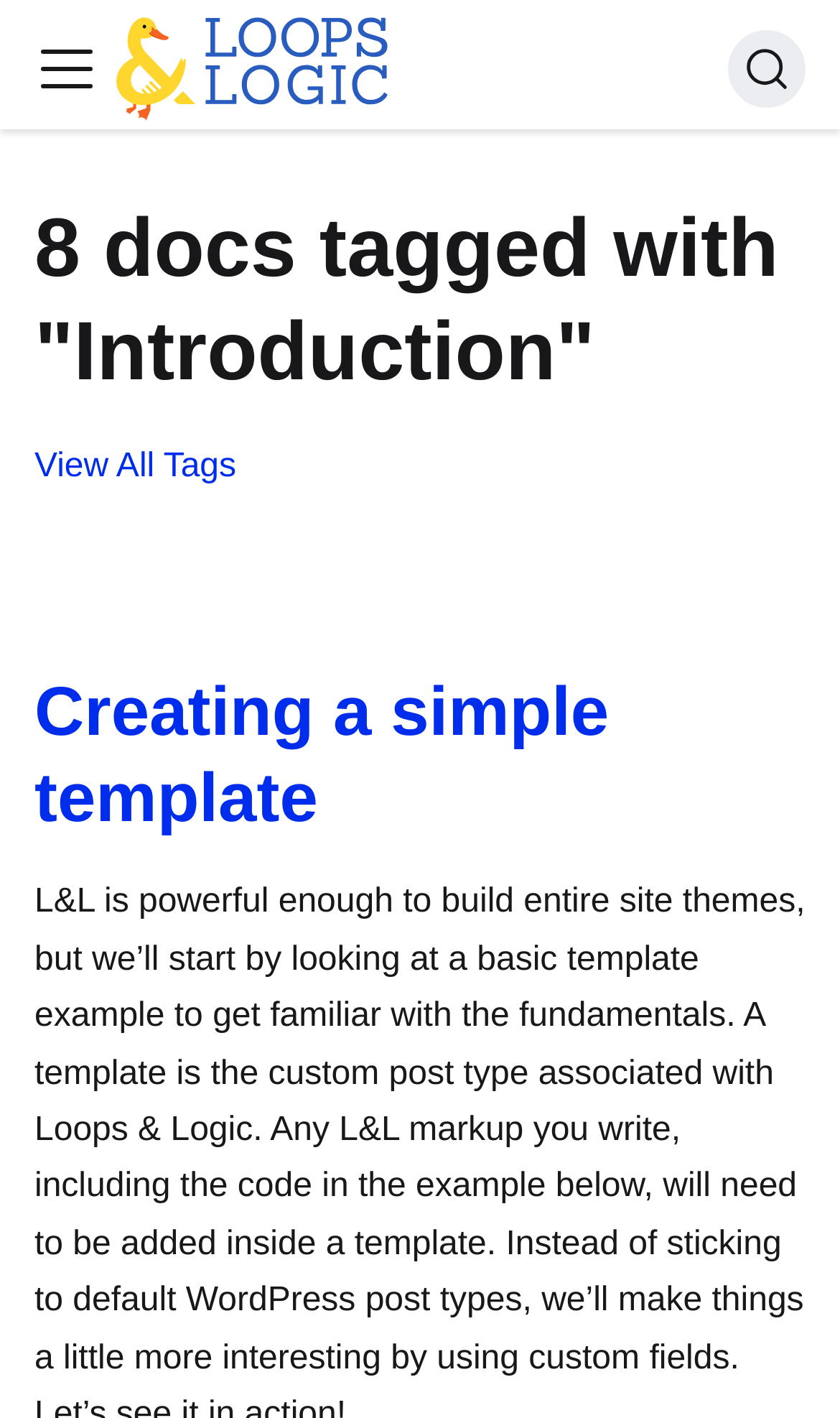What is the name of the website or platform?
Can you offer a detailed and complete answer to this question?

I found the answer by looking at the link element 'Loops & Logic' which is a child of the navigation element, indicating that it is the name of the website or platform.